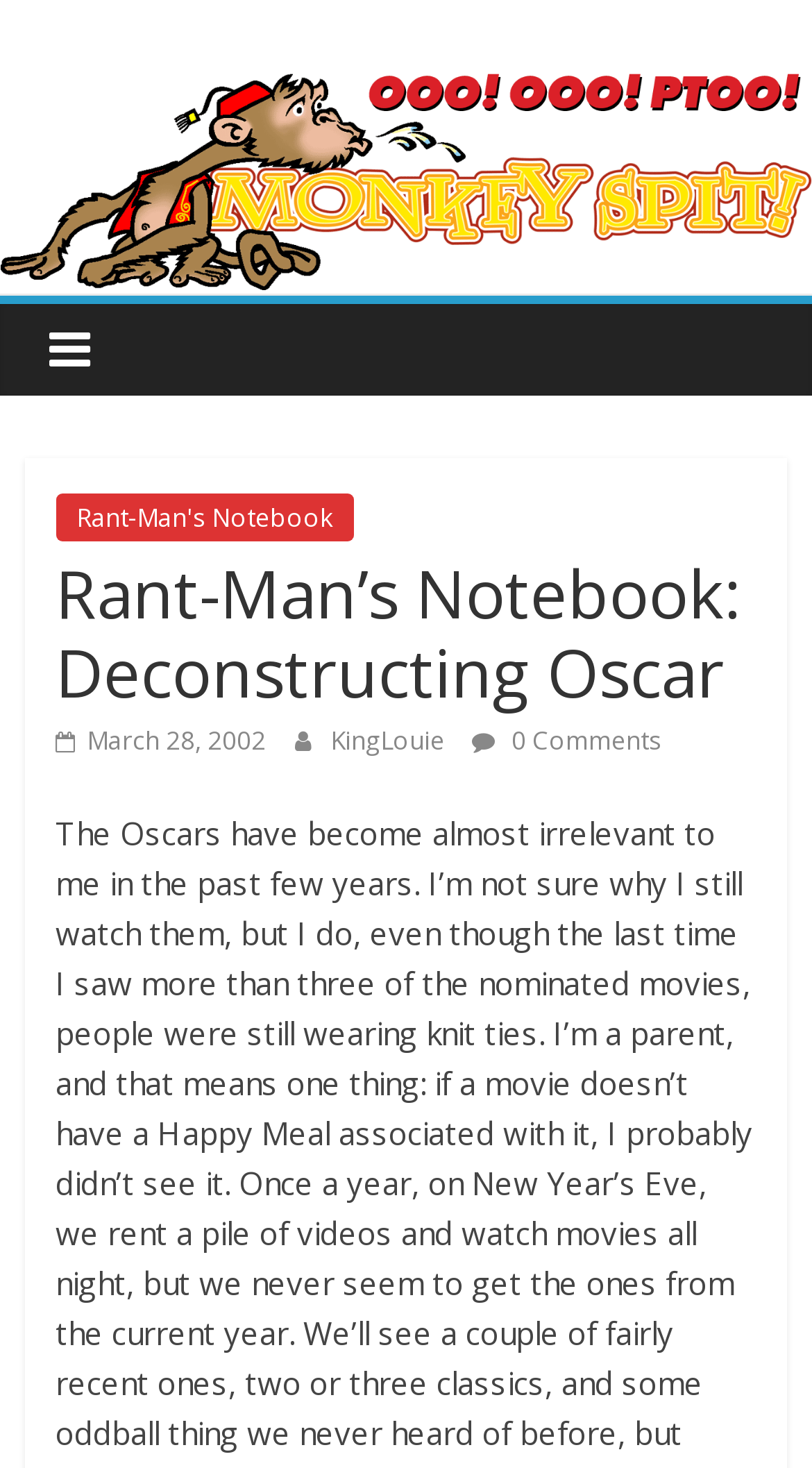How many comments does the blog post have?
Use the screenshot to answer the question with a single word or phrase.

0